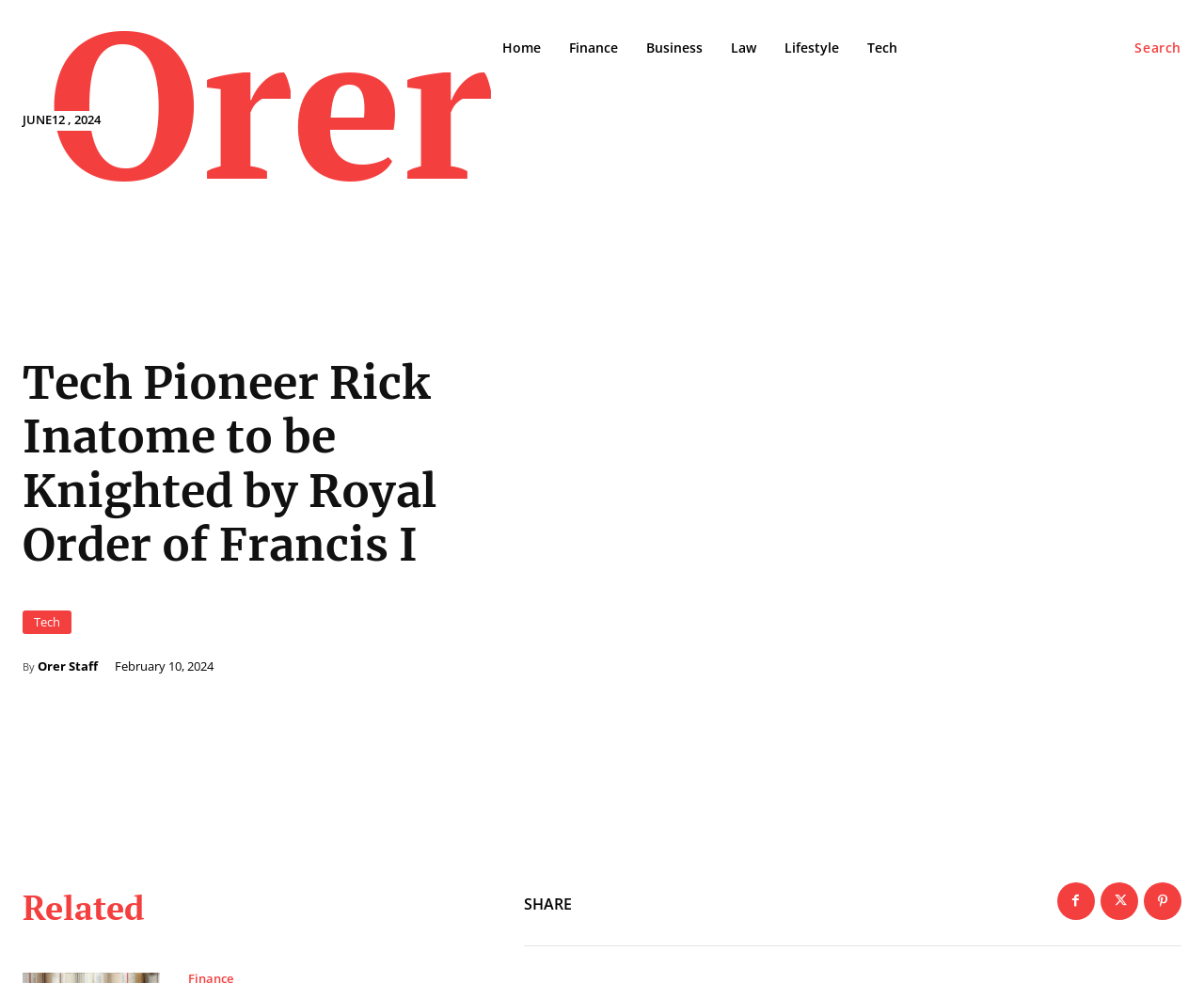Please provide a one-word or phrase answer to the question: 
What is the date of the article?

February 10, 2024